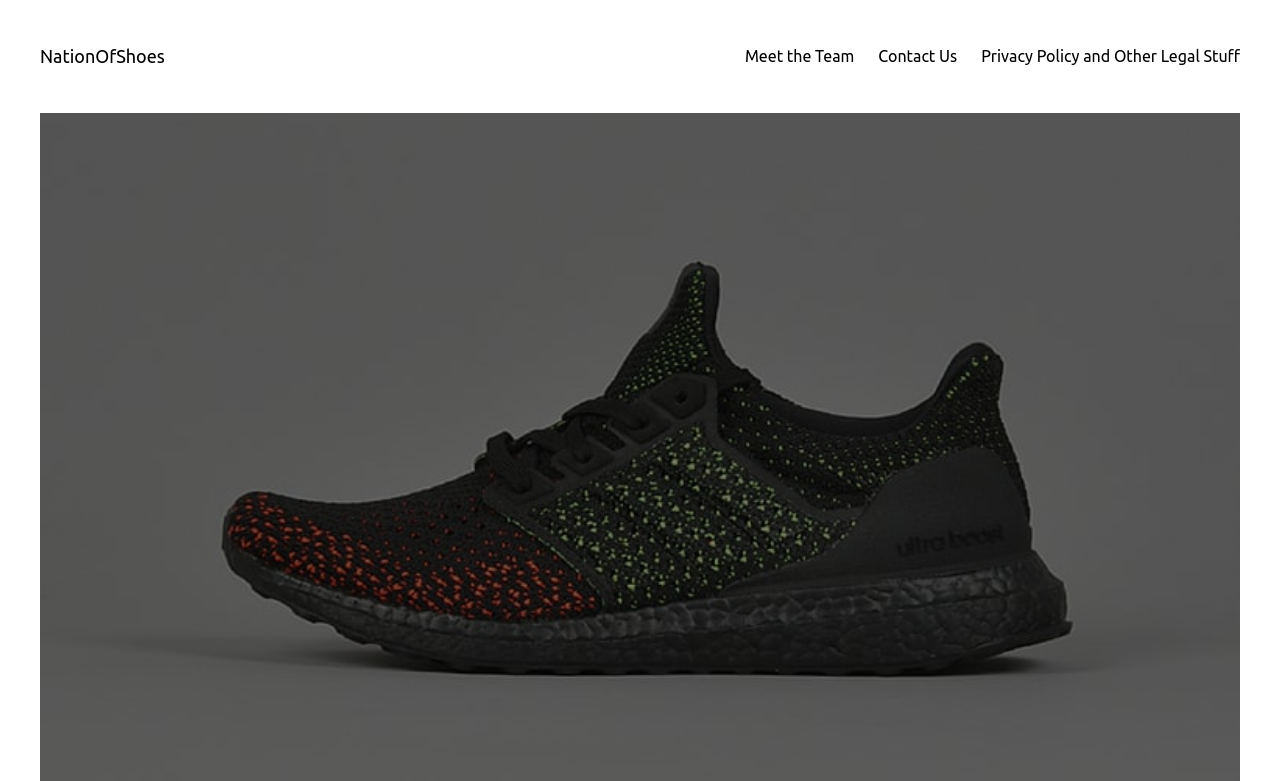Based on the description "Meet the Team", find the bounding box of the specified UI element.

[0.582, 0.056, 0.667, 0.089]